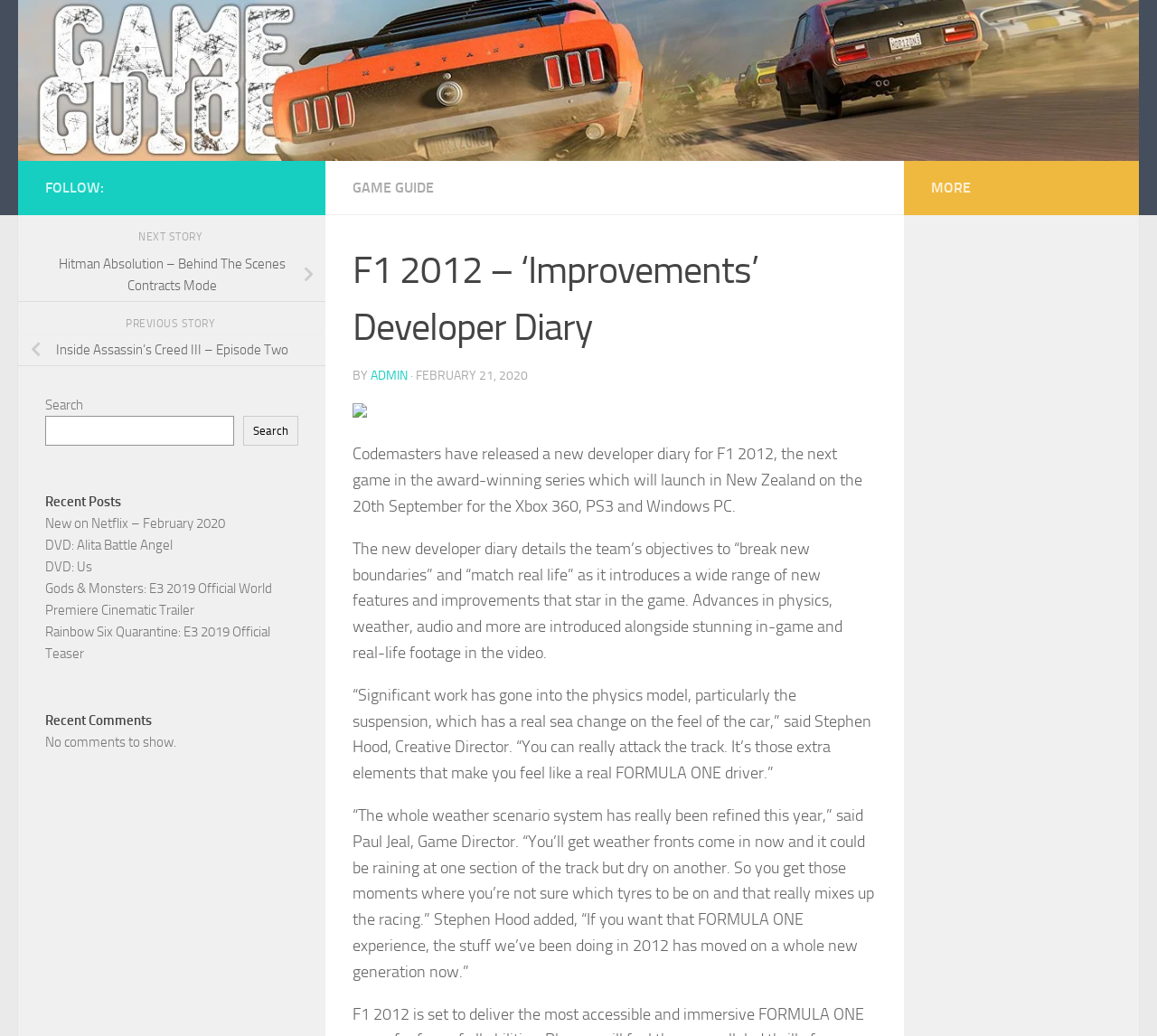What is the date of the article?
Kindly give a detailed and elaborate answer to the question.

The answer can be found in the time element '' which is a child of the link element 'GAME GUIDE'. This time element is located at the top of the webpage and represents the date of the article.